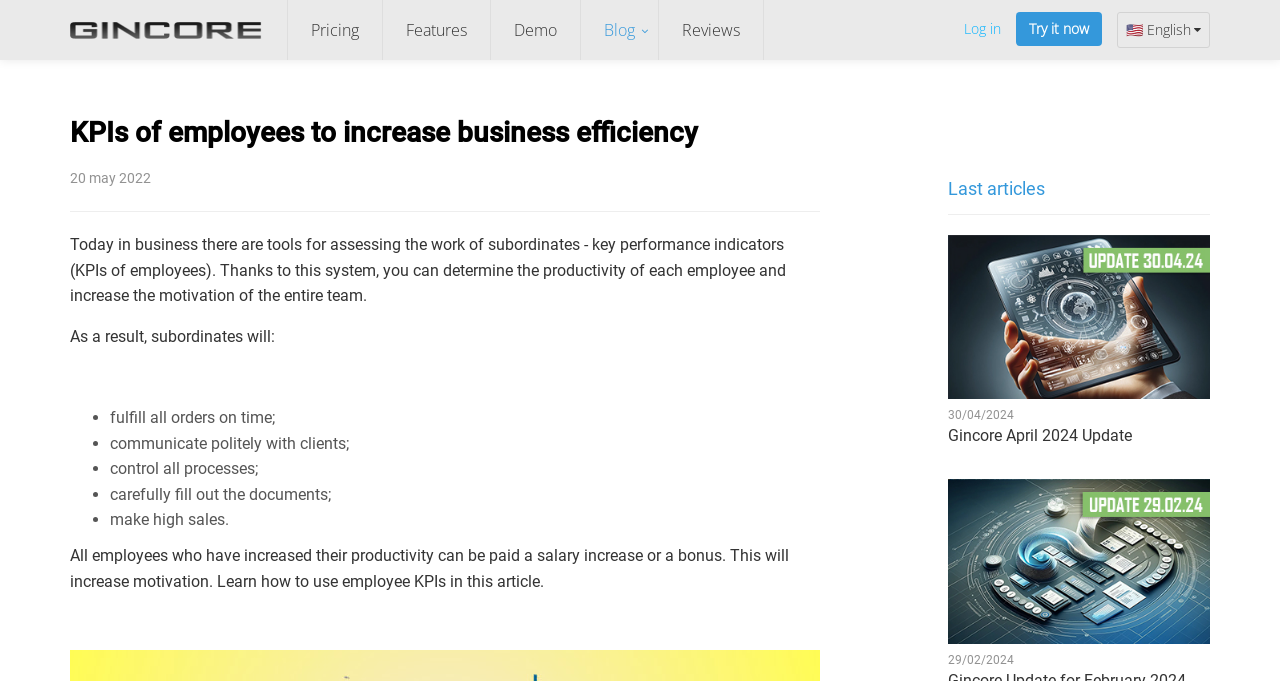What is the language of the webpage?
Refer to the image and give a detailed answer to the query.

The webpage has a flag icon indicating that the language of the webpage is English, which is also confirmed by the text 'English' next to the flag icon.